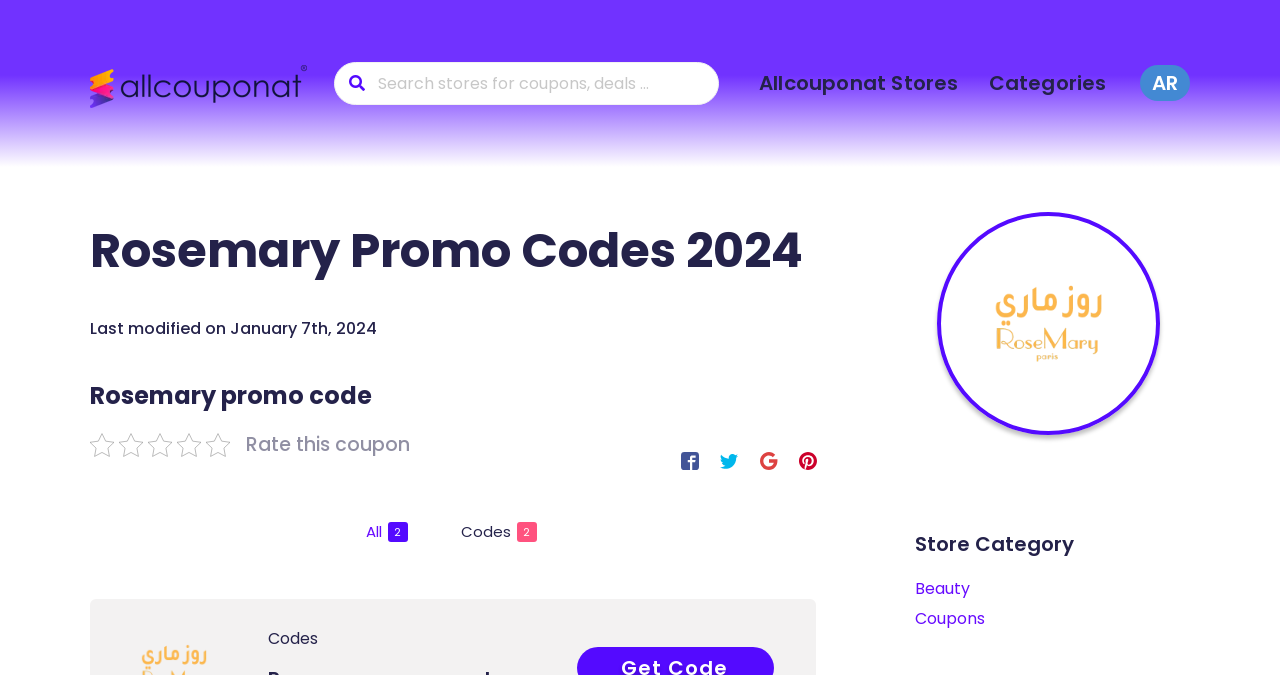Answer the question using only one word or a concise phrase: How many social media platforms can you share the link on?

4